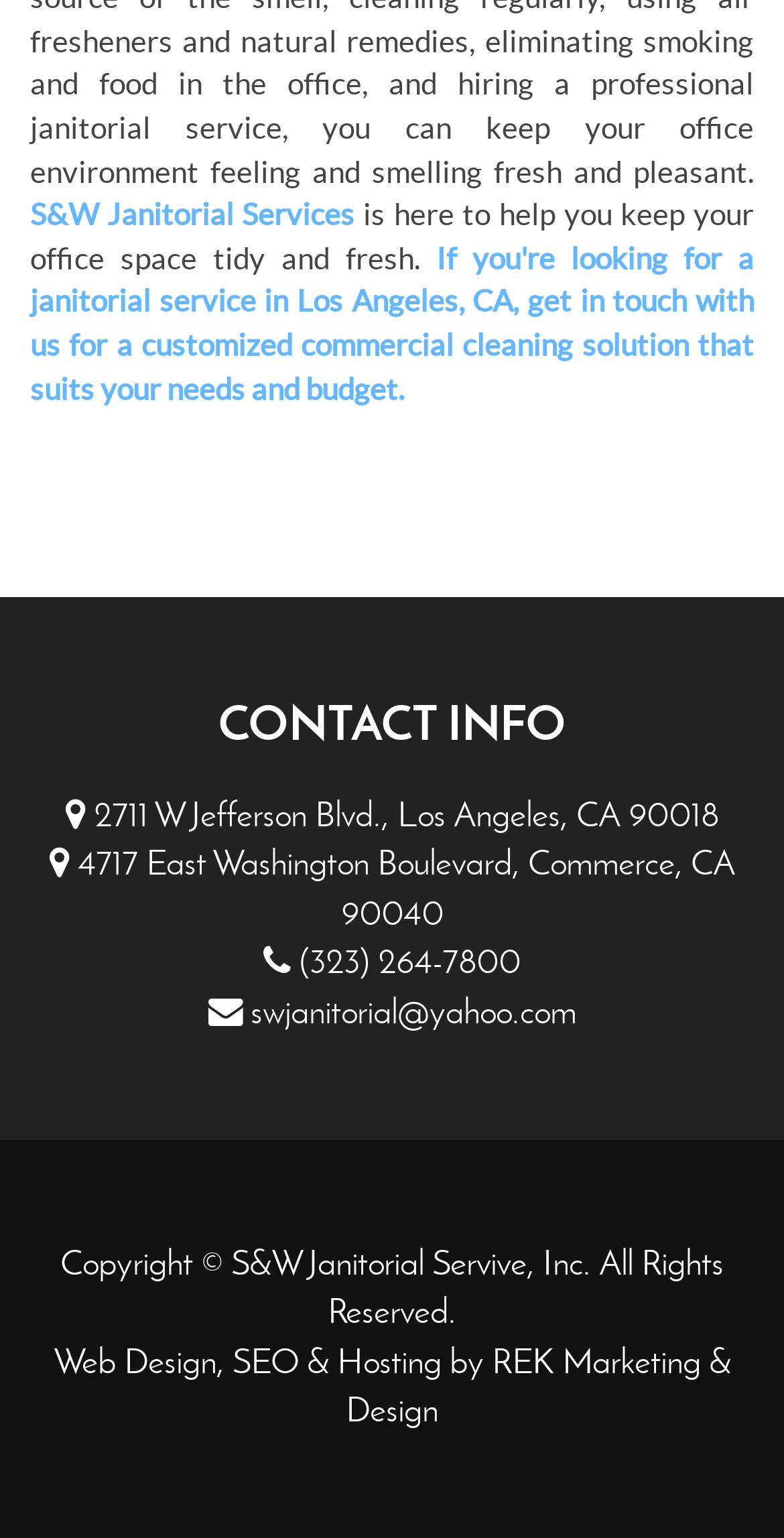Answer the question with a single word or phrase: 
How many office locations are listed?

2